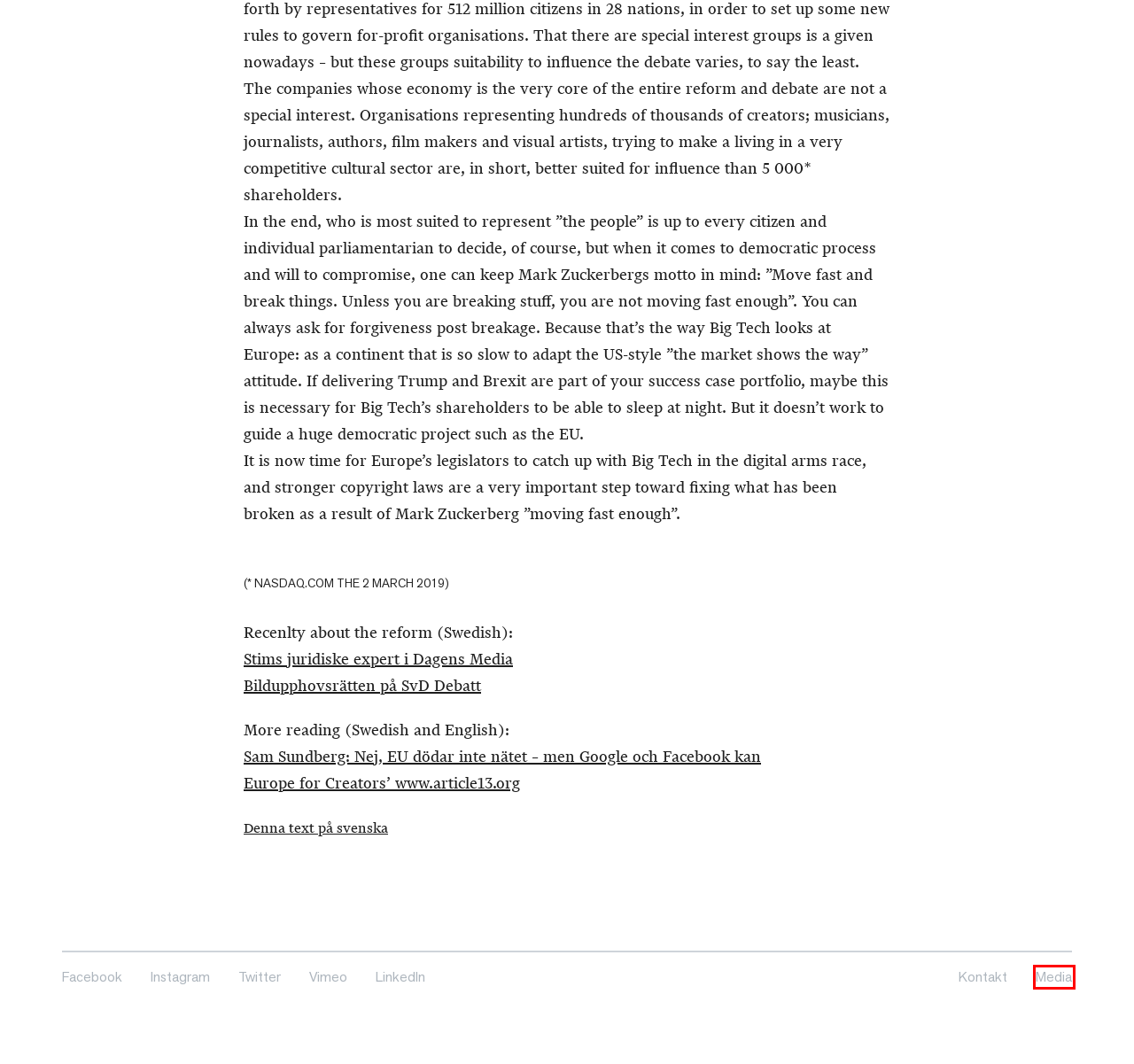You have a screenshot of a webpage with a red bounding box around a UI element. Determine which webpage description best matches the new webpage that results from clicking the element in the bounding box. Here are the candidates:
A. Om skap – Skap
B. Integritetspolicy – Skap
C. Stim tycker att man ska rösta ja till upphovsrättsdirektivet - Dagens Media
D. SERP — SERP
E. Media – Skap
F. Kunskap – Skap
G. Skap – Sveriges kompositörer och textförfattare
H. Skap

E